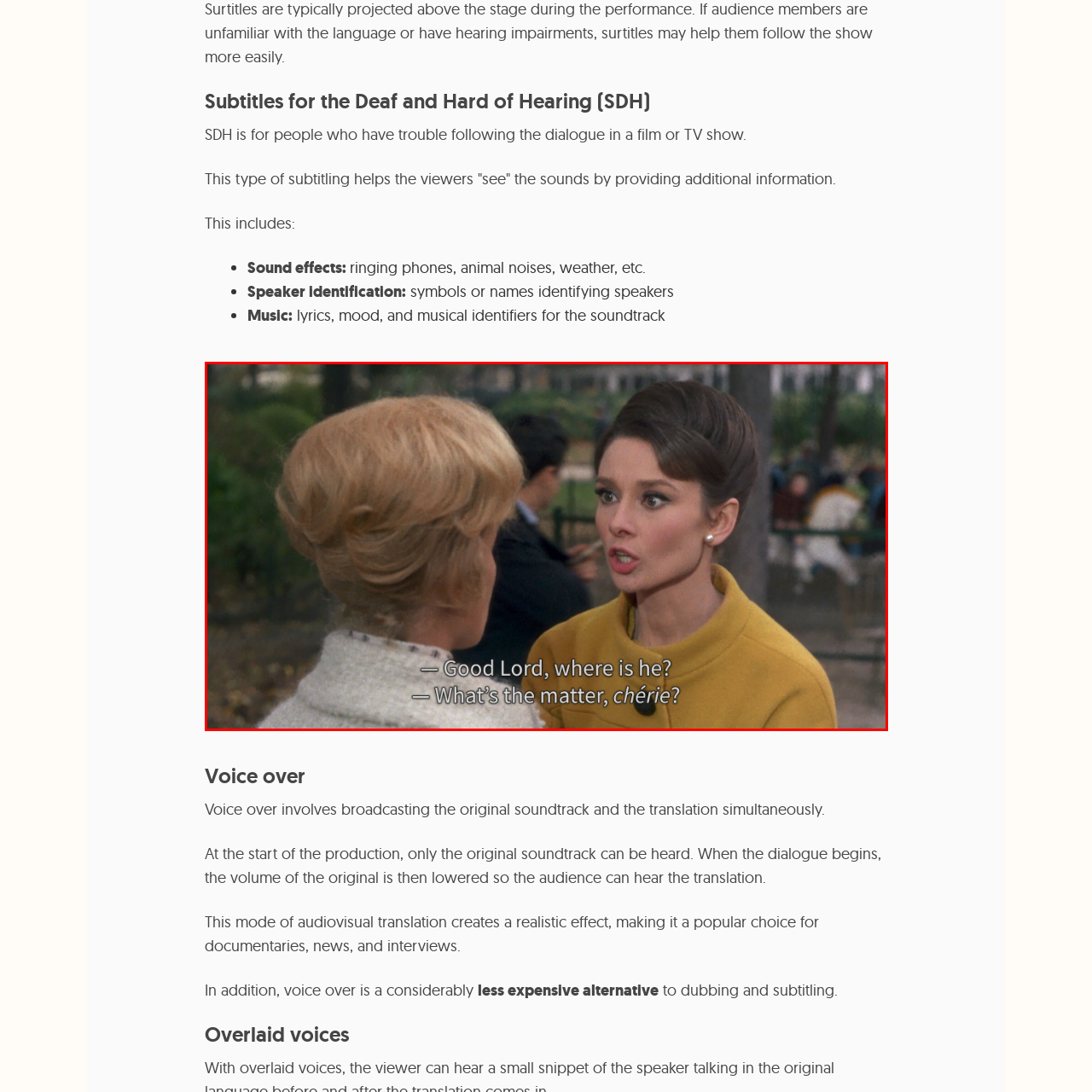Pay attention to the image highlighted by the red border, What is the emotional tone of the scene? Please give a one-word or short phrase answer.

Urgent and concerned